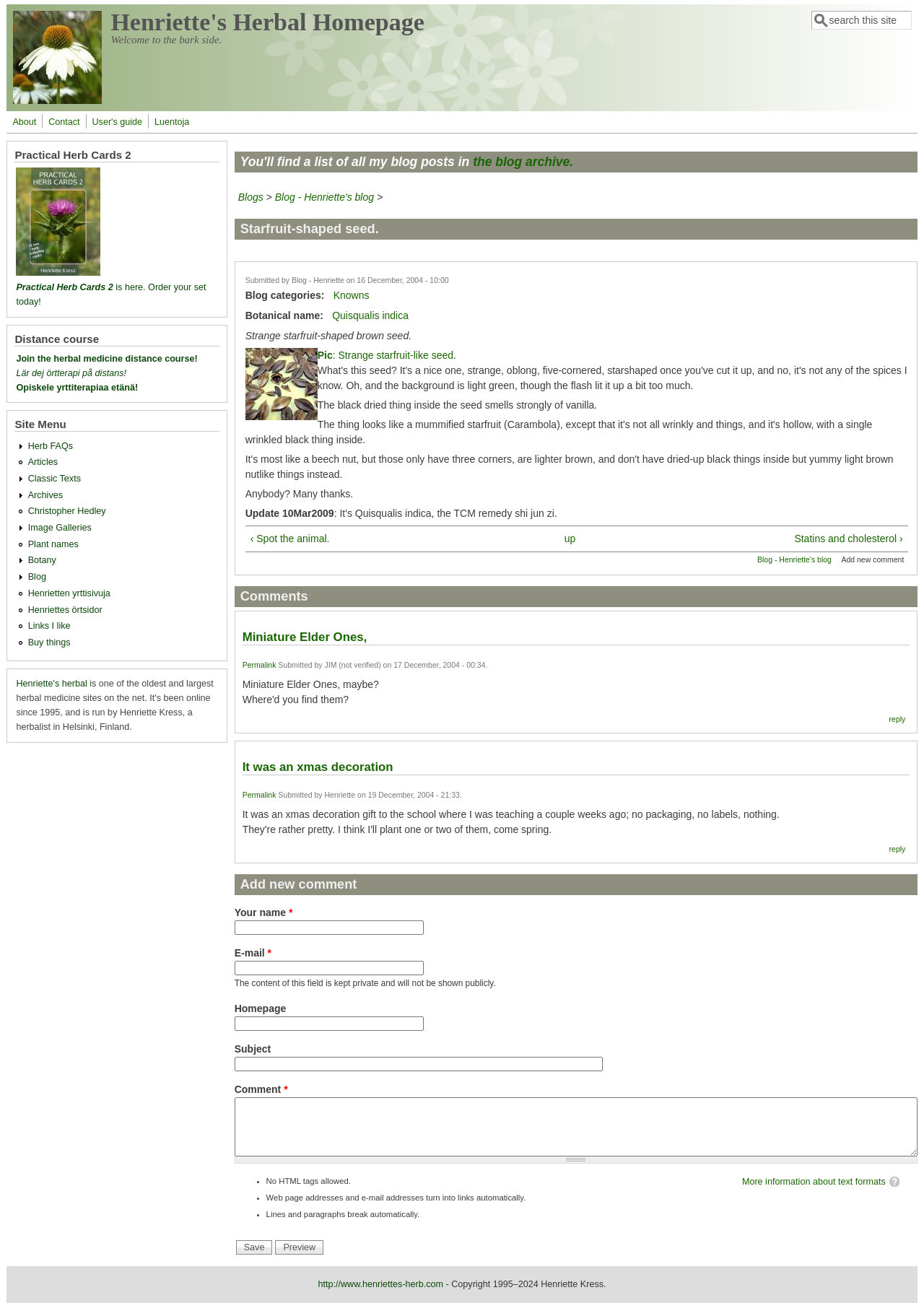Calculate the bounding box coordinates for the UI element based on the following description: "US Dept. of Commerce". Ensure the coordinates are four float numbers between 0 and 1, i.e., [left, top, right, bottom].

None